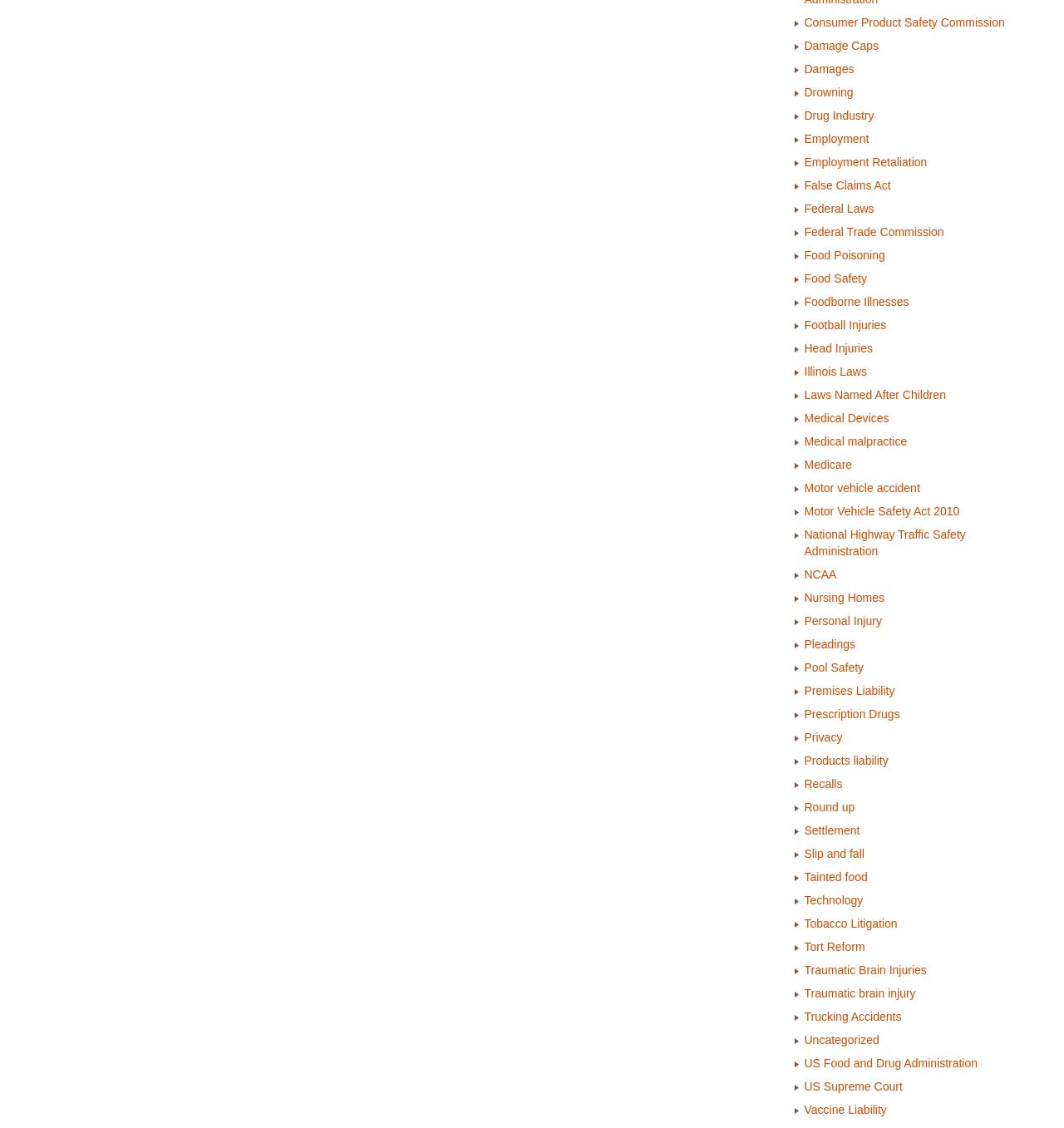Please answer the following question using a single word or phrase: 
What is the category of the link 'Motor vehicle accident'?

Accident